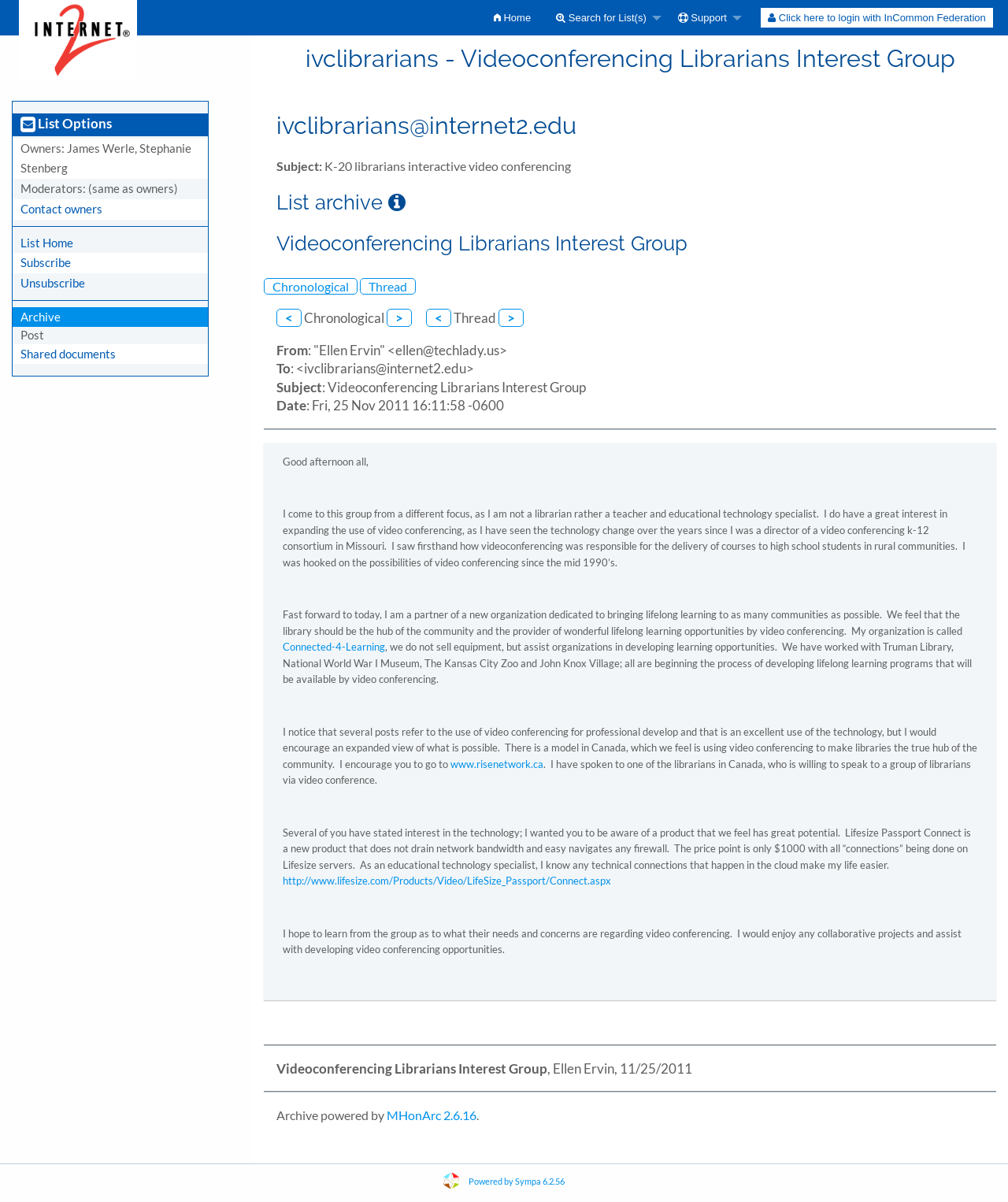Given the element description ">" in the screenshot, predict the bounding box coordinates of that UI element.

[0.495, 0.257, 0.52, 0.272]